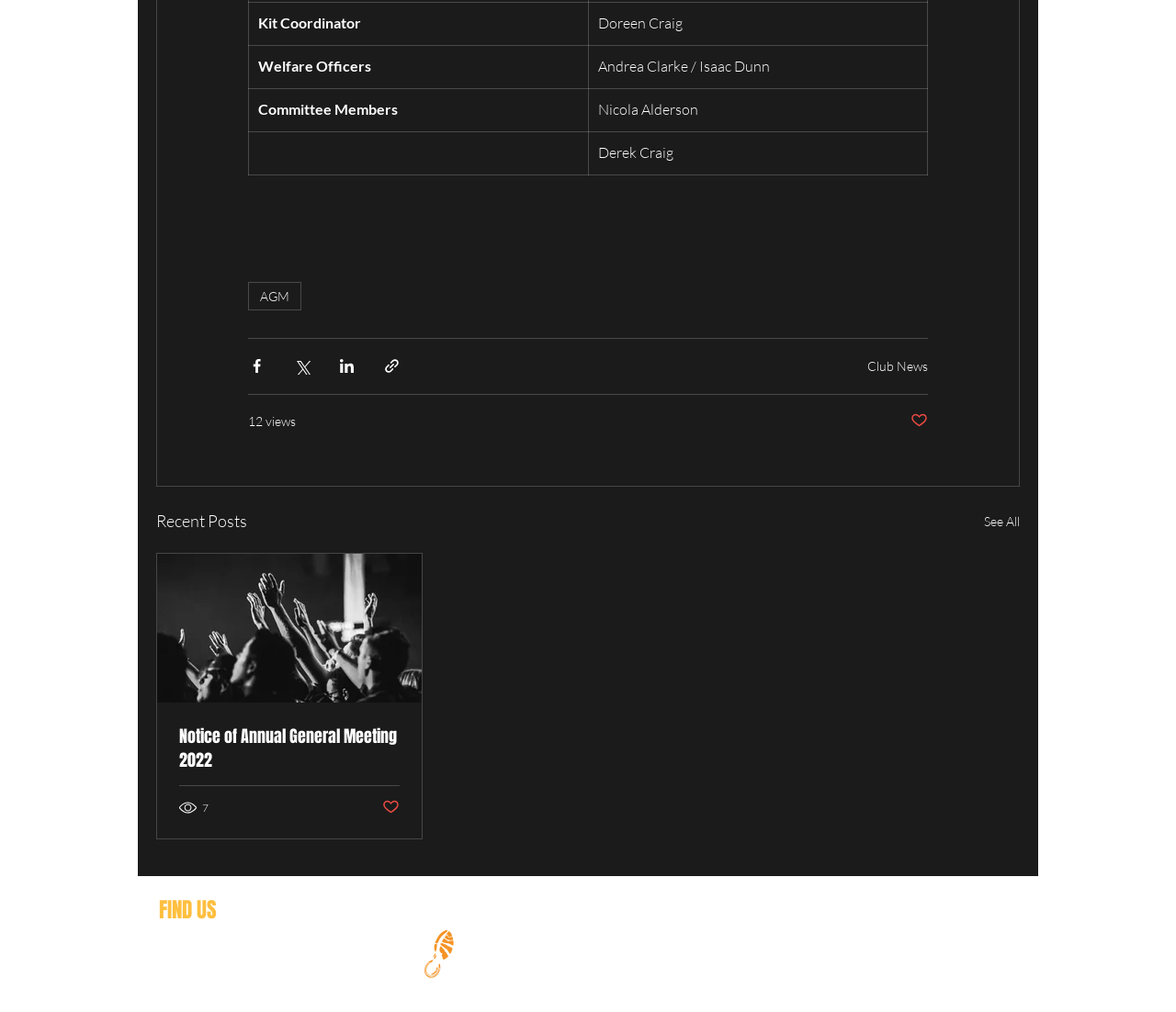Based on the element description, predict the bounding box coordinates (top-left x, top-left y, bottom-right x, bottom-right y) for the UI element in the screenshot: 7

[0.152, 0.789, 0.179, 0.807]